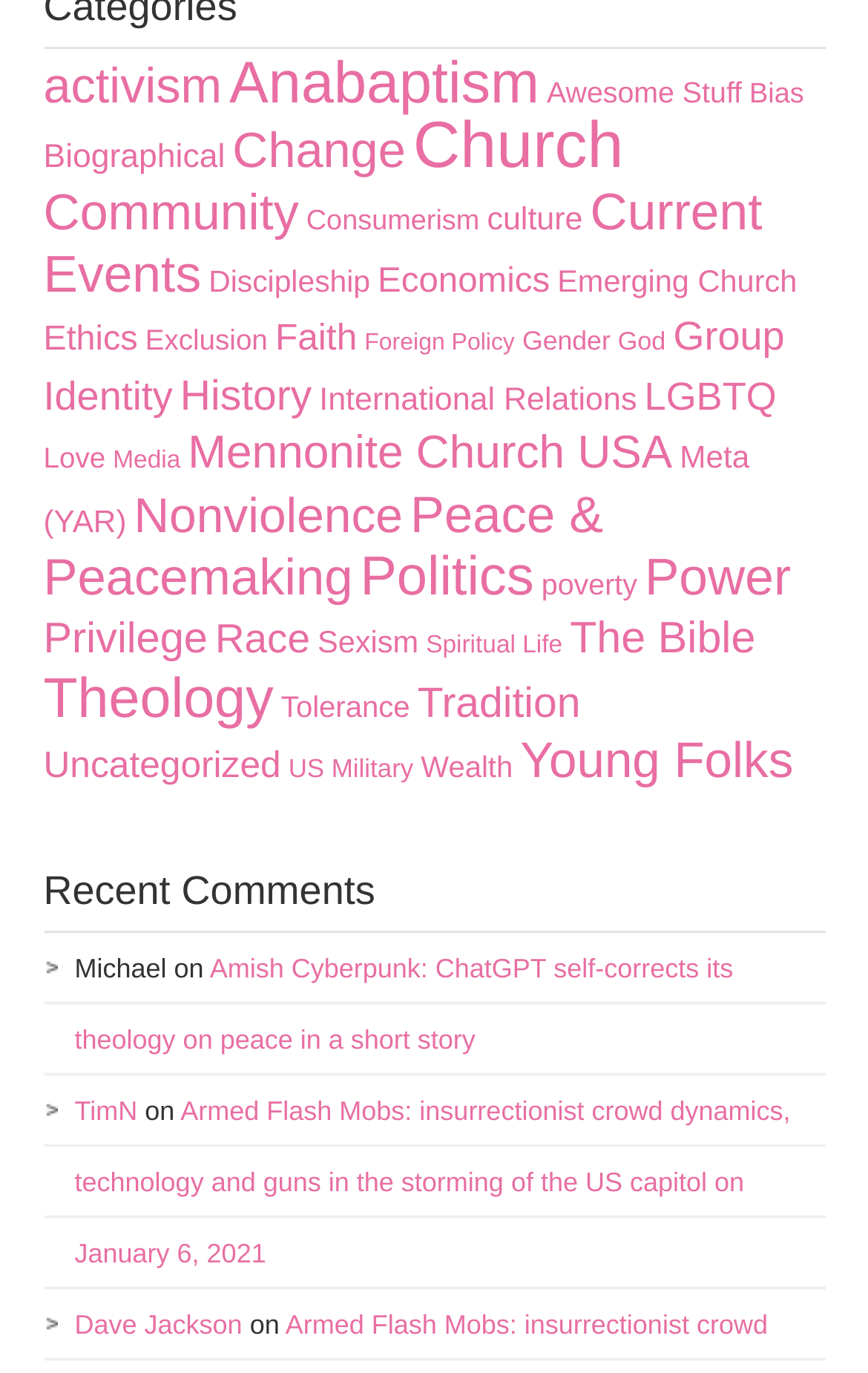Reply to the question with a single word or phrase:
What is the category with the most items?

Theology